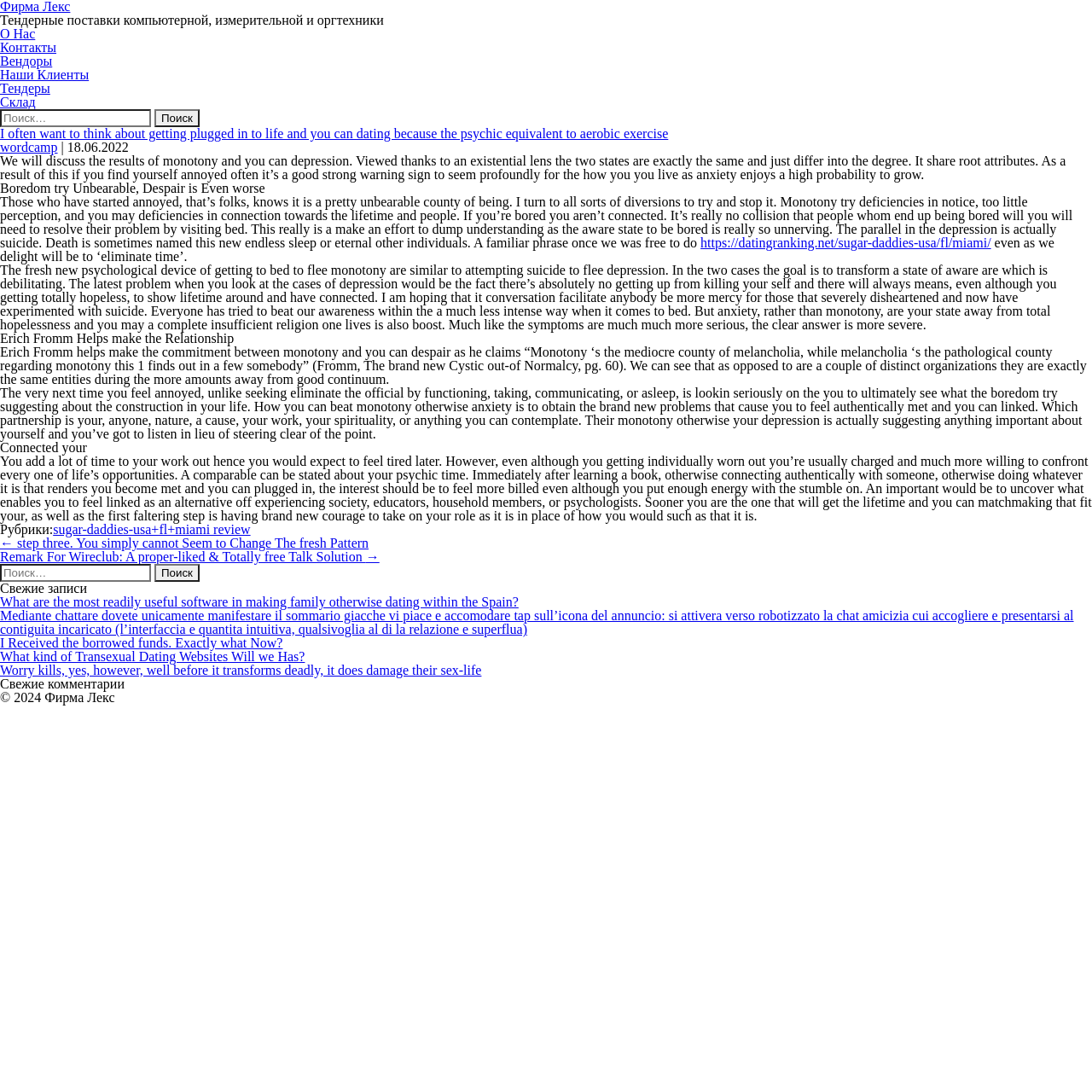Locate the bounding box coordinates of the element you need to click to accomplish the task described by this instruction: "Click the 'О Нас' link".

[0.0, 0.024, 0.032, 0.038]